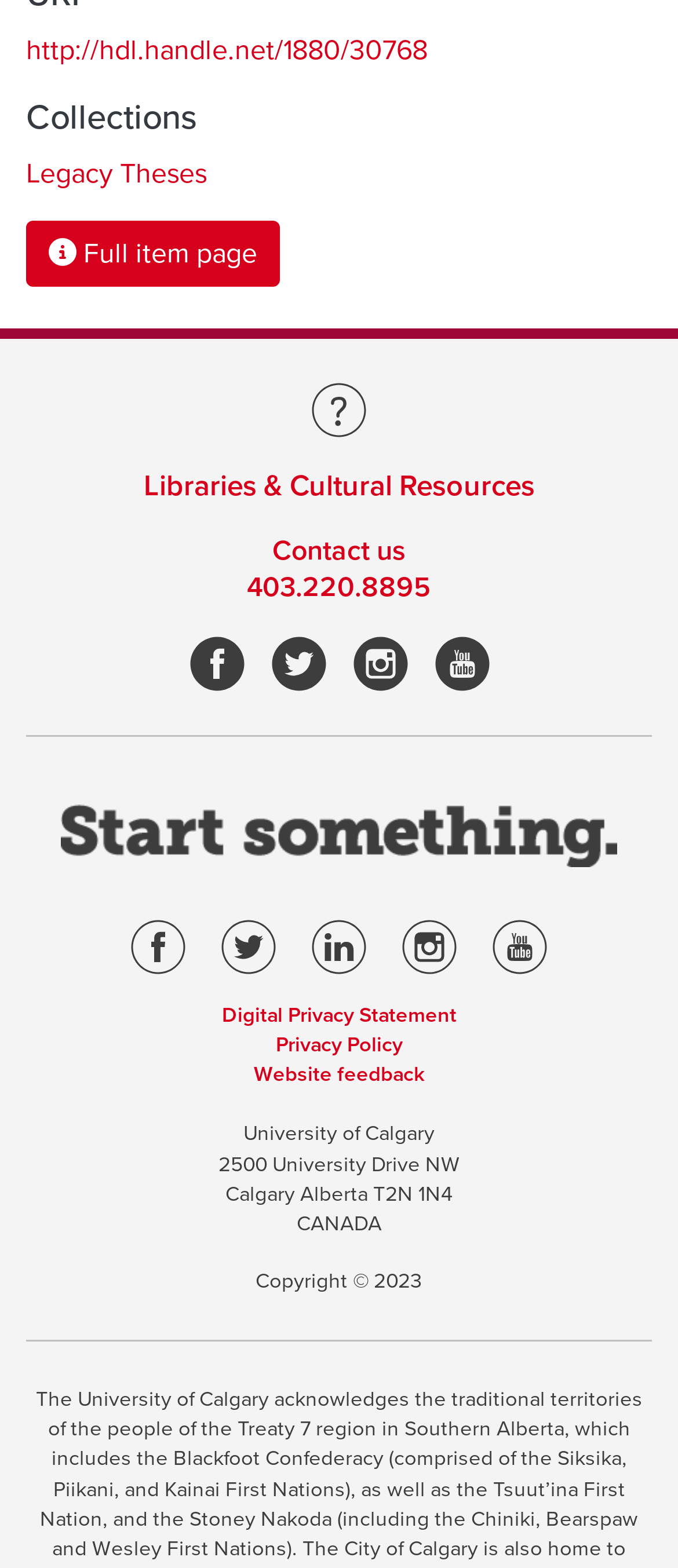Provide a brief response in the form of a single word or phrase:
How many links are there in the webpage?

14